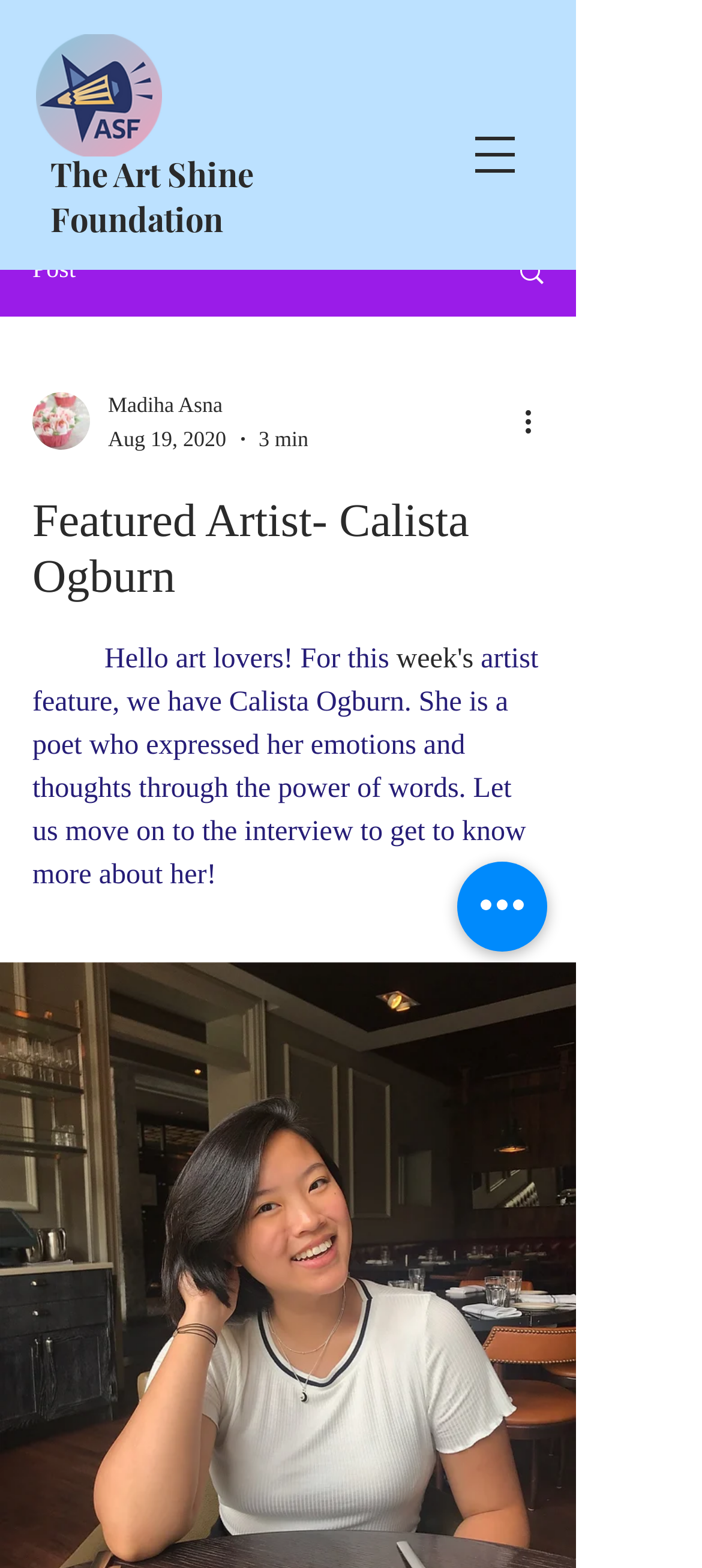Explain the webpage's layout and main content in detail.

This webpage is dedicated to featuring artist Calista Ogburn, a poet who expresses her emotions and thoughts through words. At the top left corner, there is an image of the ASF logo, accompanied by a link to "The Art Shine Foundation" to its right. A navigation menu button is located at the top right corner.

Below the navigation menu button, there is a section with a "Post" label, followed by a link with an image. This section also contains the writer's picture, the name "Madiha Asna", the date "Aug 19, 2020", and a duration of "3 min". A "More actions" button is situated to the right of this section.

The main content of the webpage is headed by a title "Featured Artist- Calista Ogburn", which spans across the page. Below the title, there is a brief introduction to Calista Ogburn, which reads "Hello art lovers! For this week's artist feature, we have Calista Ogburn. She is a poet who expressed her emotions and thoughts through the power of words. Let us move on to the interview to get to know more about her!".

At the bottom right corner, there is a "Quick actions" button.